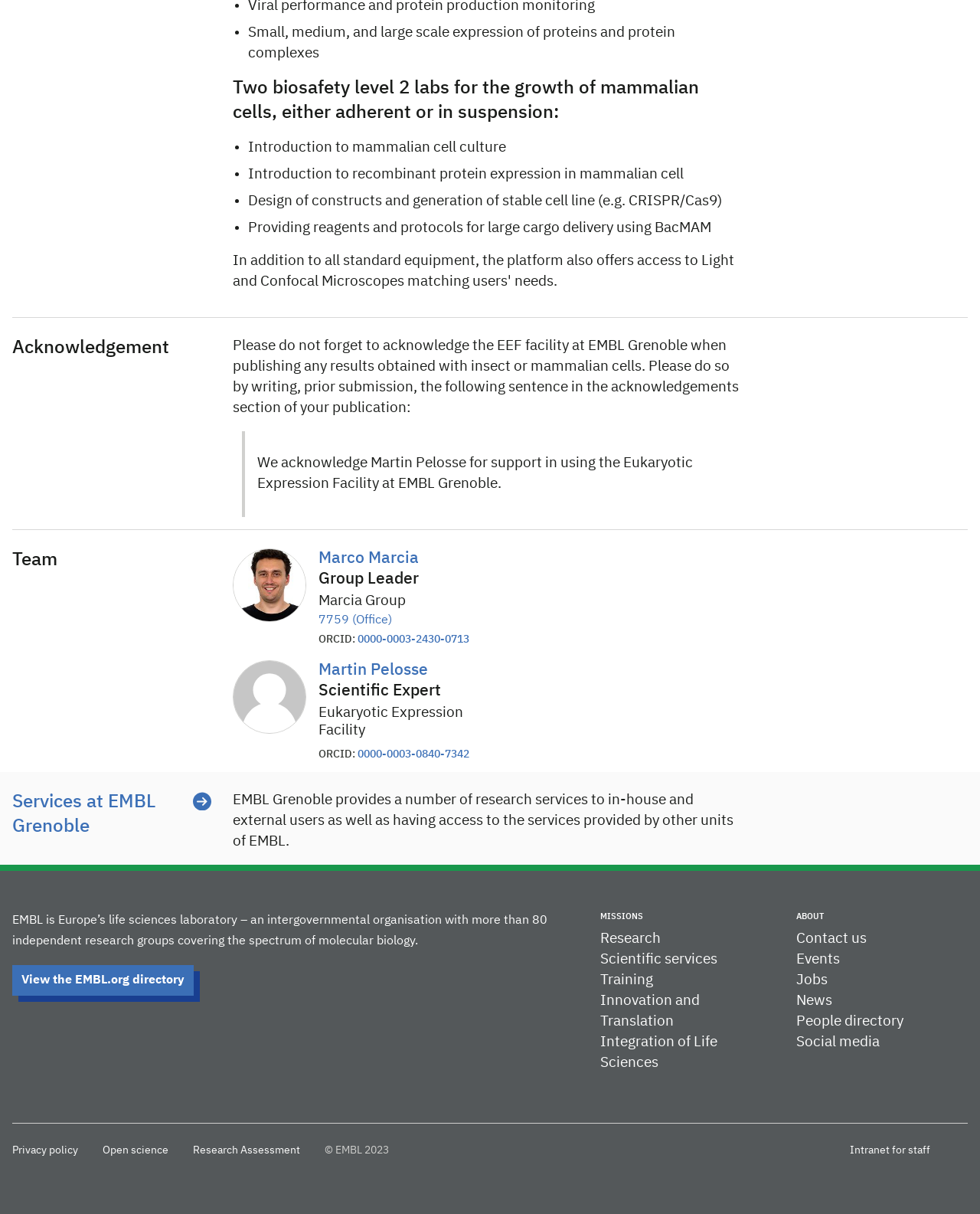Find the coordinates for the bounding box of the element with this description: "Missions".

[0.612, 0.751, 0.656, 0.758]